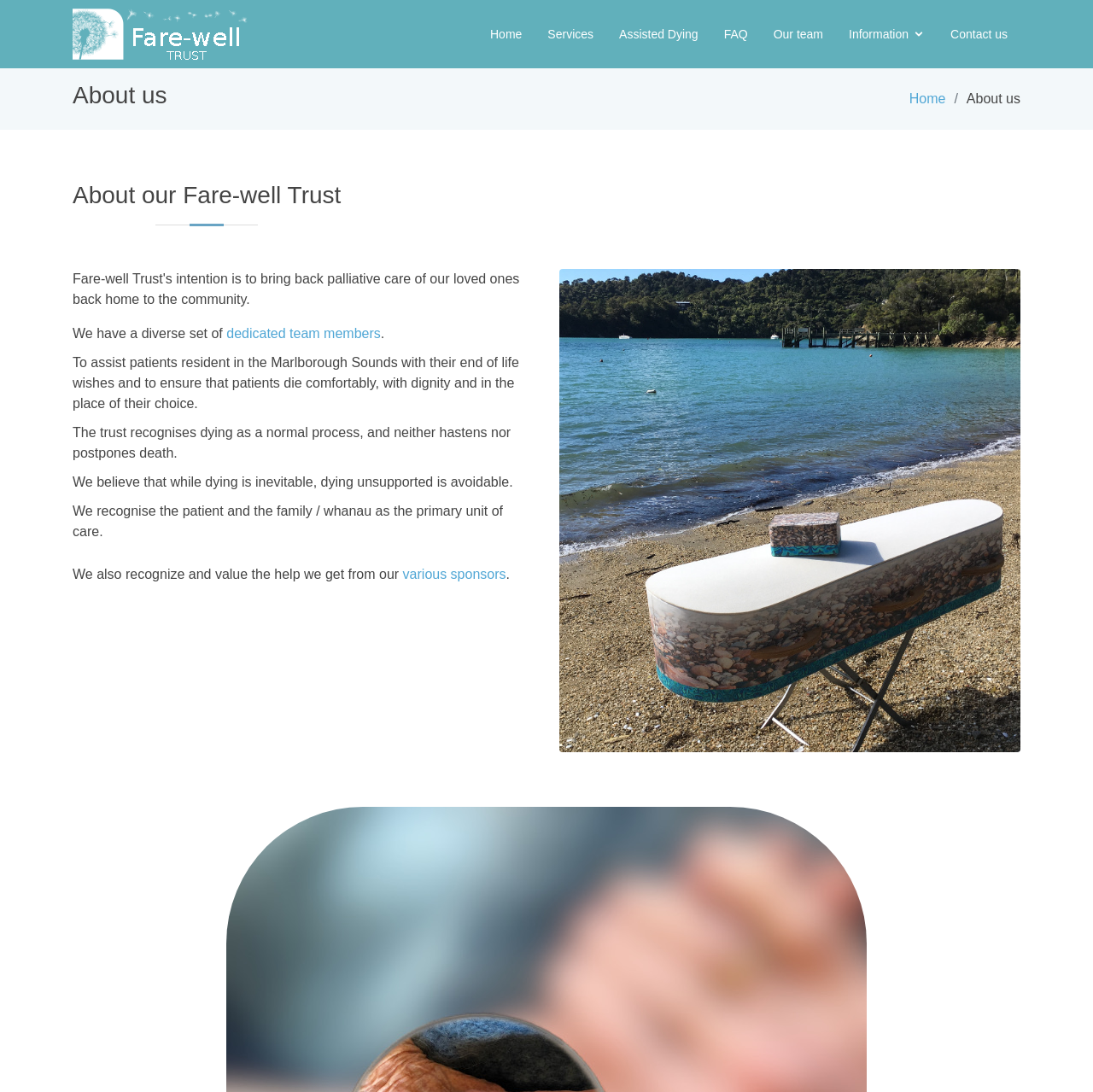Please provide a one-word or phrase answer to the question: 
What is the trust's view on dying?

Dying is a normal process